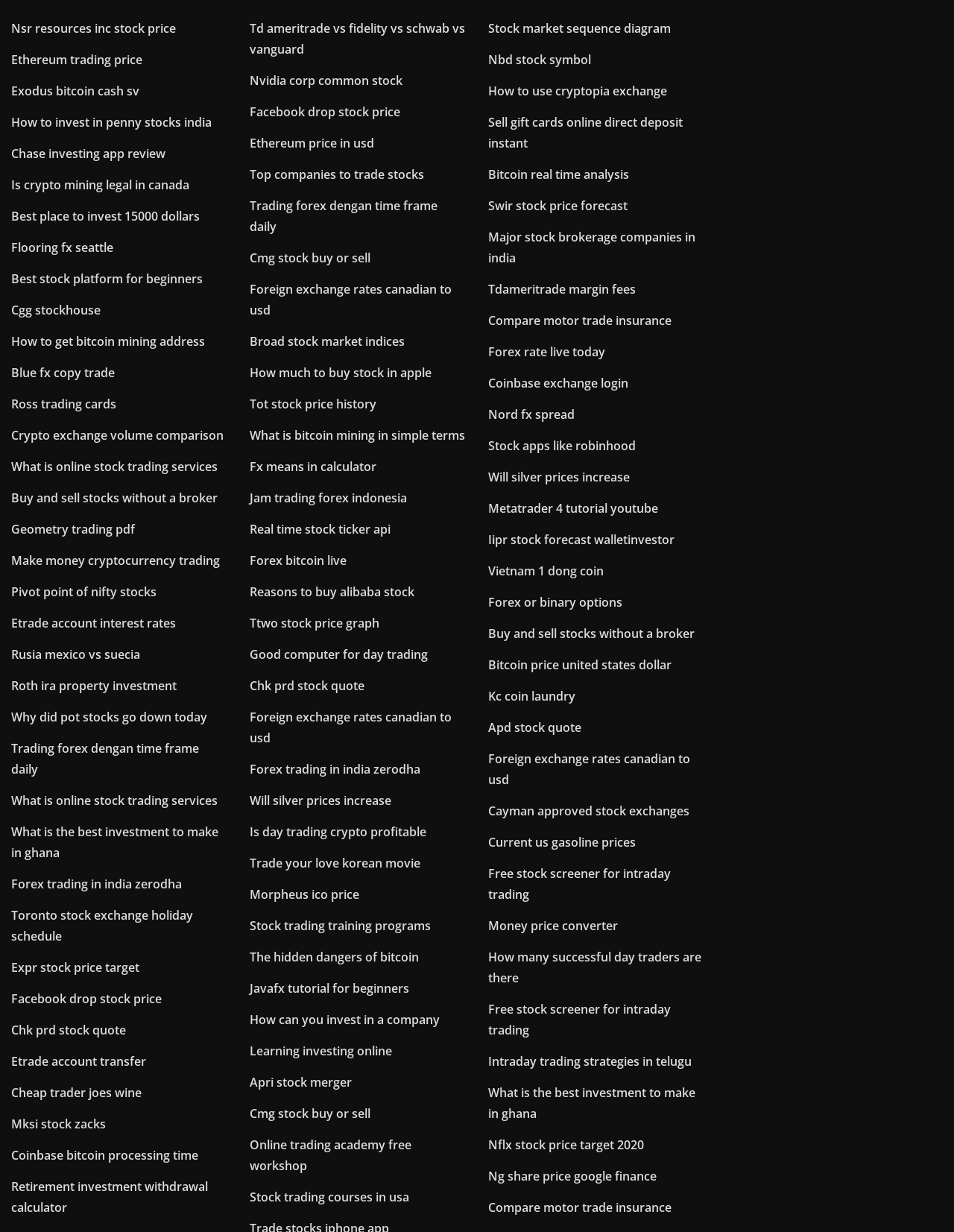Determine the bounding box coordinates of the region I should click to achieve the following instruction: "Click on 'Nsr resources inc stock price'". Ensure the bounding box coordinates are four float numbers between 0 and 1, i.e., [left, top, right, bottom].

[0.012, 0.017, 0.184, 0.03]